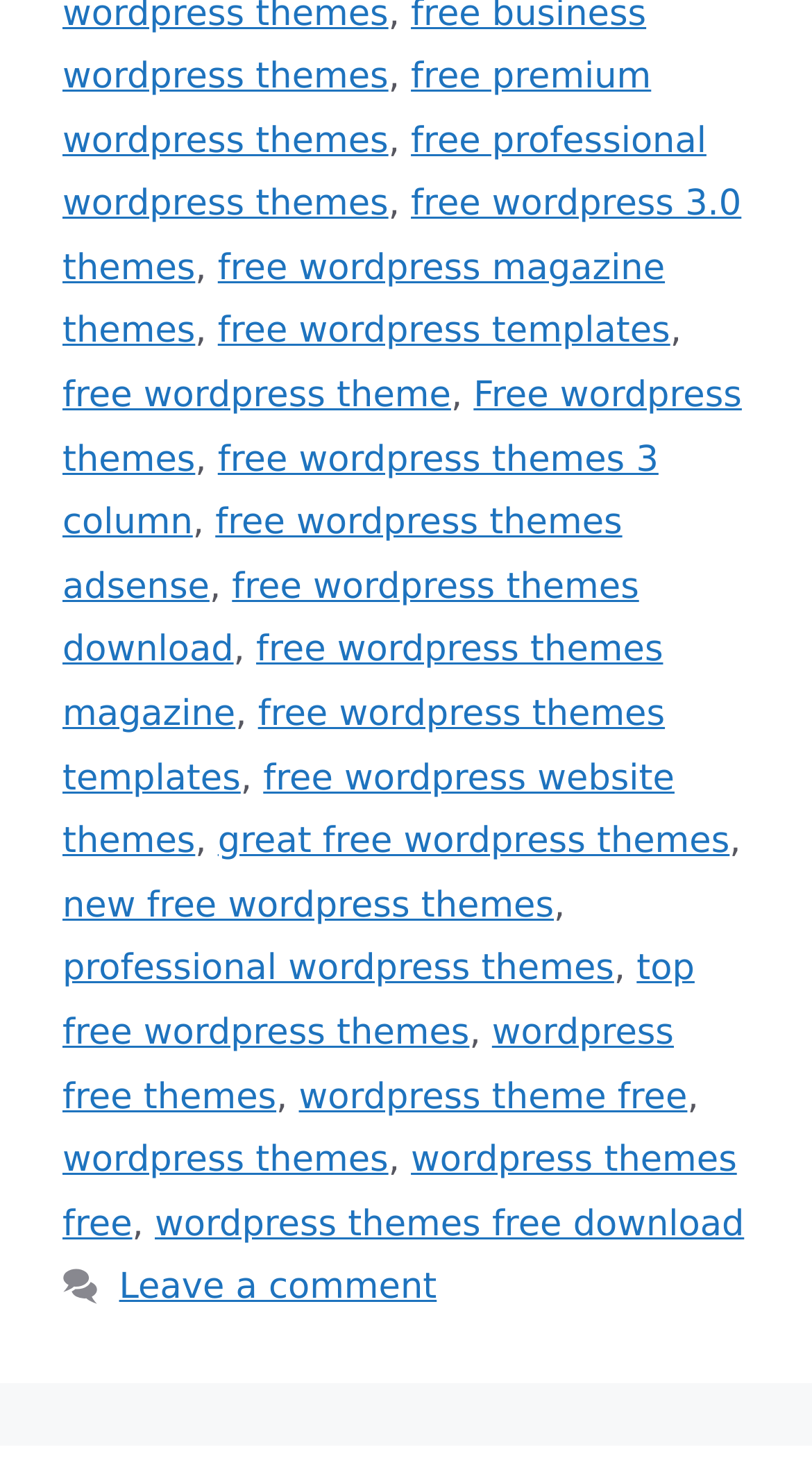Please provide a detailed answer to the question below based on the screenshot: 
Are all the links on this webpage related to free WordPress themes?

While many of the links are related to free WordPress themes, some links are related to professional themes, magazine themes, and other topics, so not all links are specifically about free themes.